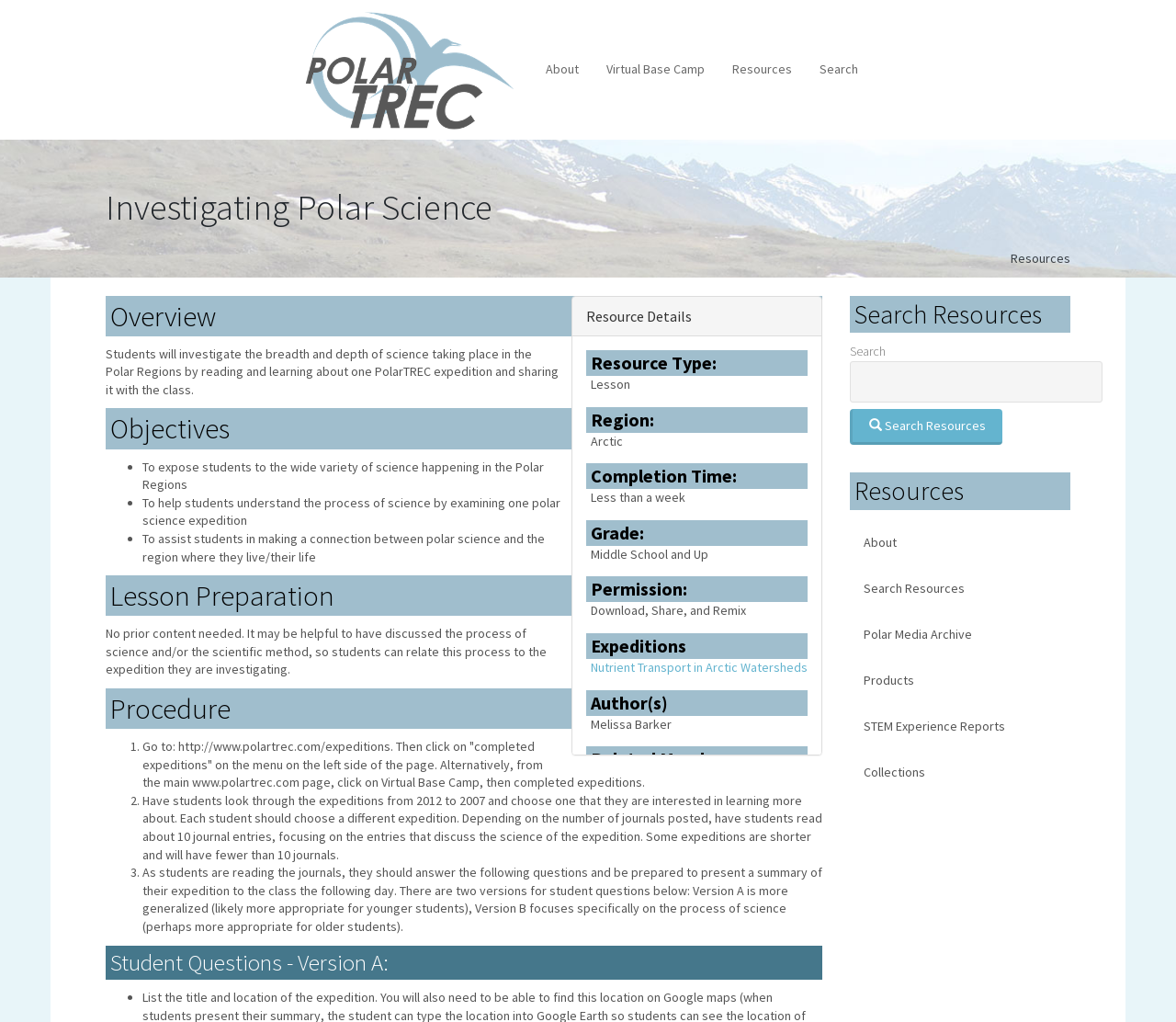What is the recommended time to complete the lesson?
Please provide a detailed answer to the question.

According to the 'Resource Details' section, the completion time for the lesson is less than a week, which suggests that the lesson can be completed within a short period of time.